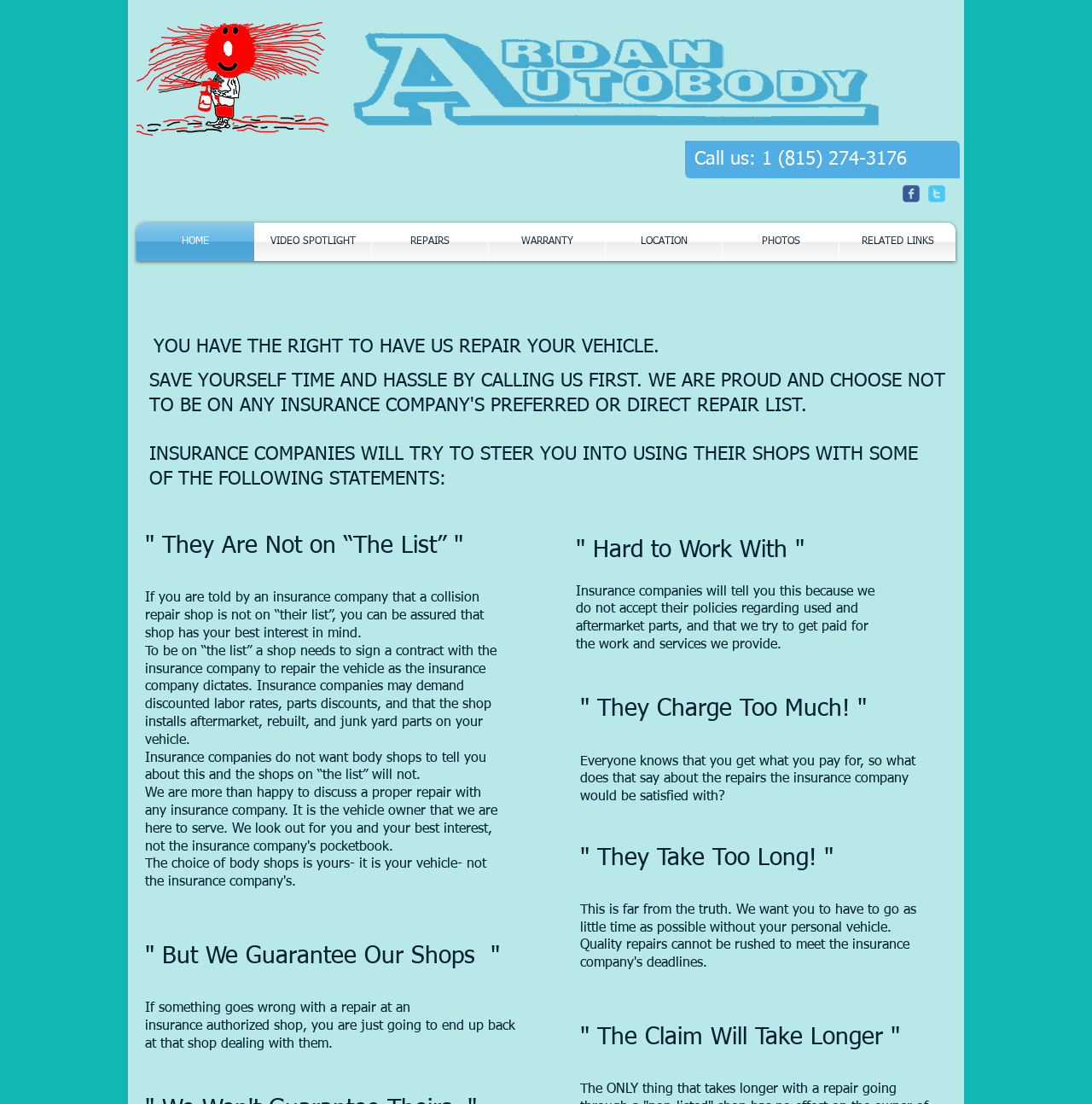Please analyze the image and provide a thorough answer to the question:
What is the guarantee offered by the shop?

The shop guarantees their work, as stated in the paragraph that says 'If something goes wrong with a repair at an insurance authorized shop, you are just going to end up back at that shop dealing with them. But we guarantee our shops.'